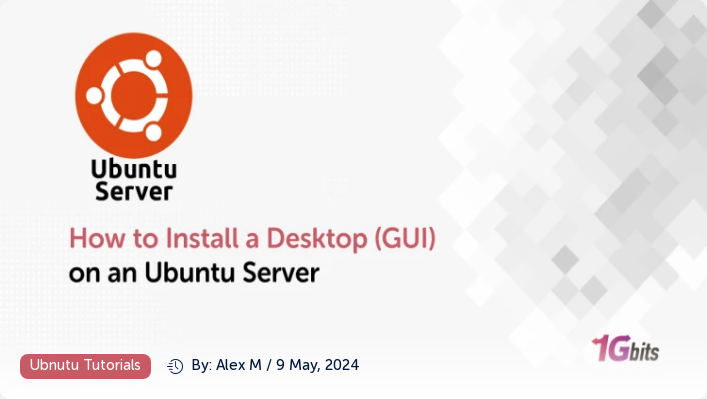Please look at the image and answer the question with a detailed explanation: Who is the author of the tutorial?

The authorship of the tutorial is established by the text 'By: Alex M' alongside the date '9 May, 2024', indicating that Alex M is the creator of the tutorial.